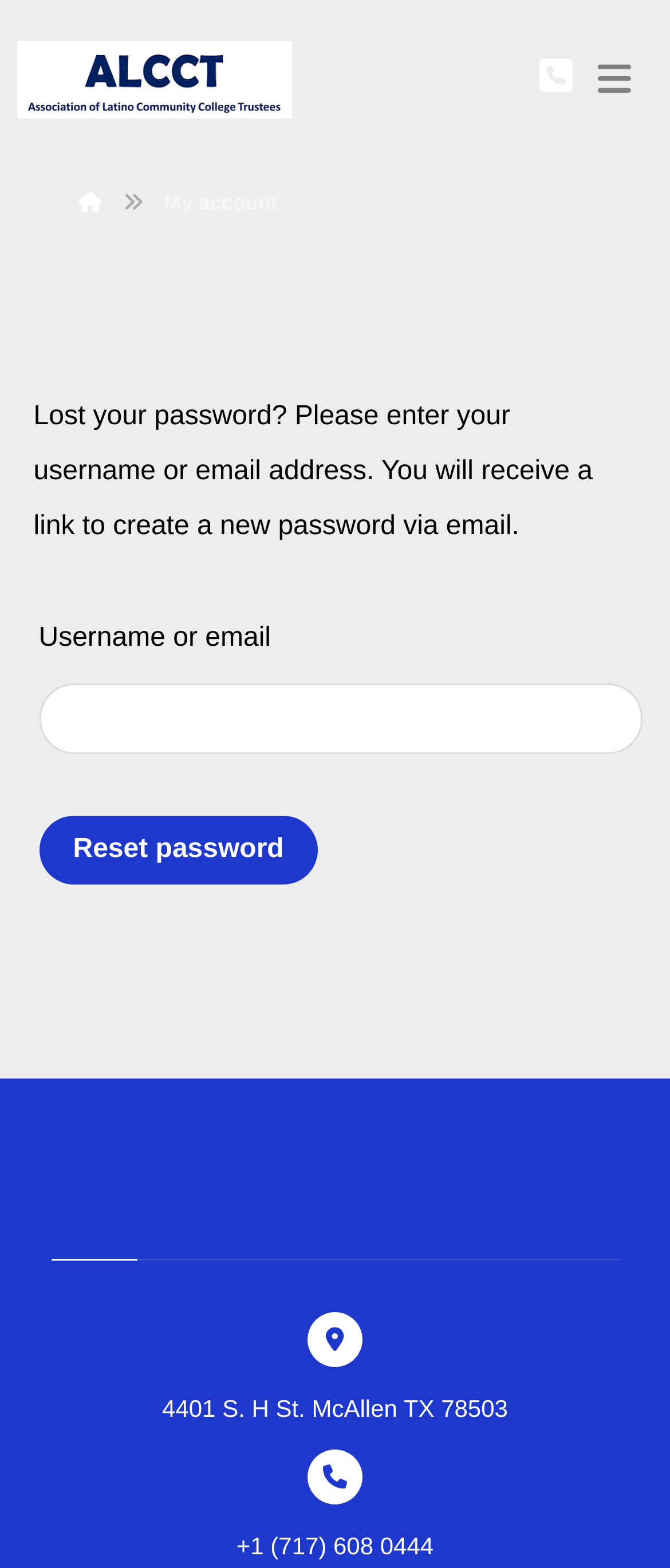Provide the bounding box coordinates of the UI element that matches the description: "title="Site for young leaders"".

[0.024, 0.026, 0.435, 0.076]